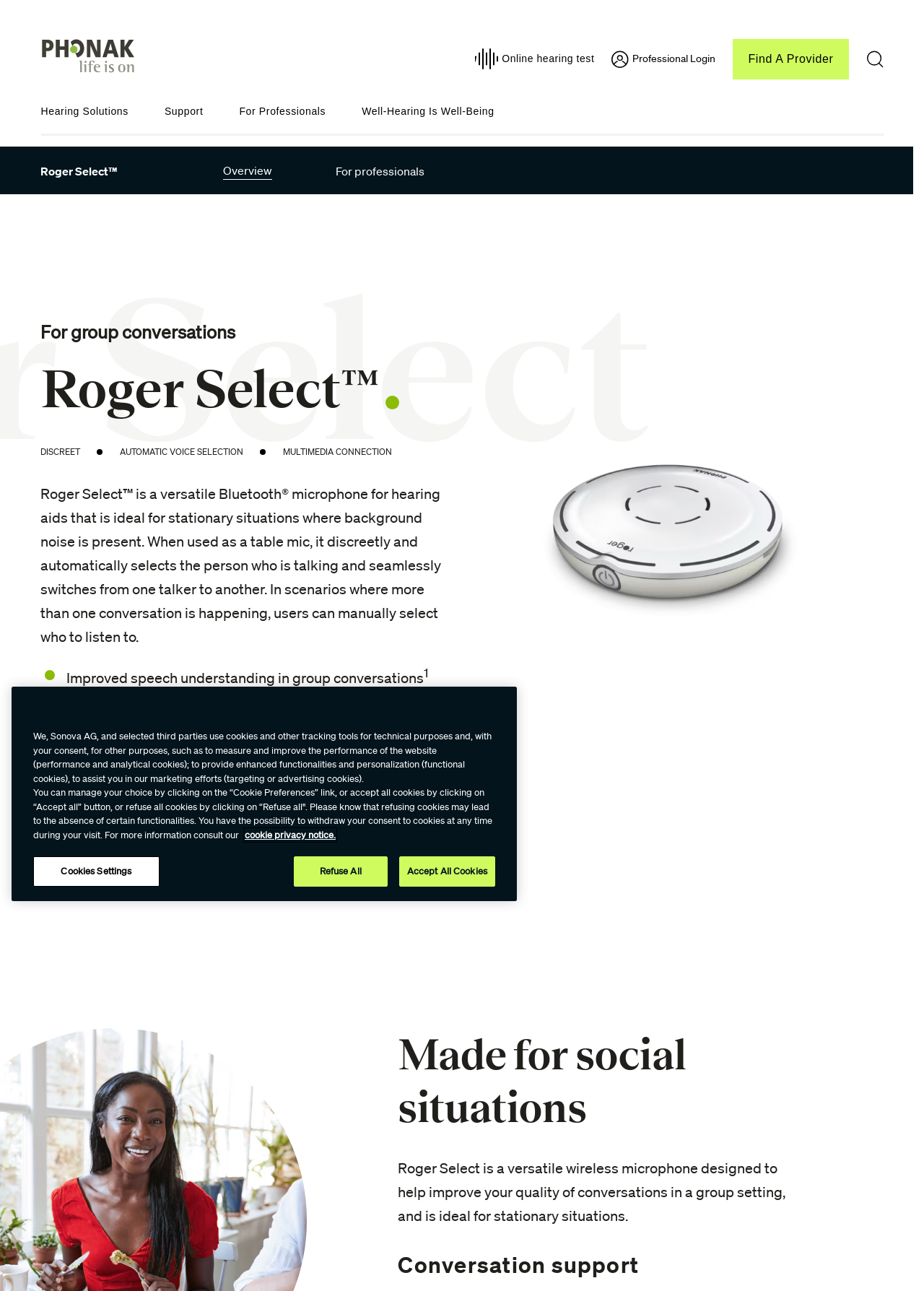Using the details in the image, give a detailed response to the question below:
What is the name of the wireless microphone?

The name of the wireless microphone is mentioned in the heading 'Roger Select™' and also in the text 'Roger Select is a versatile Bluetooth® microphone for hearing aids...'.